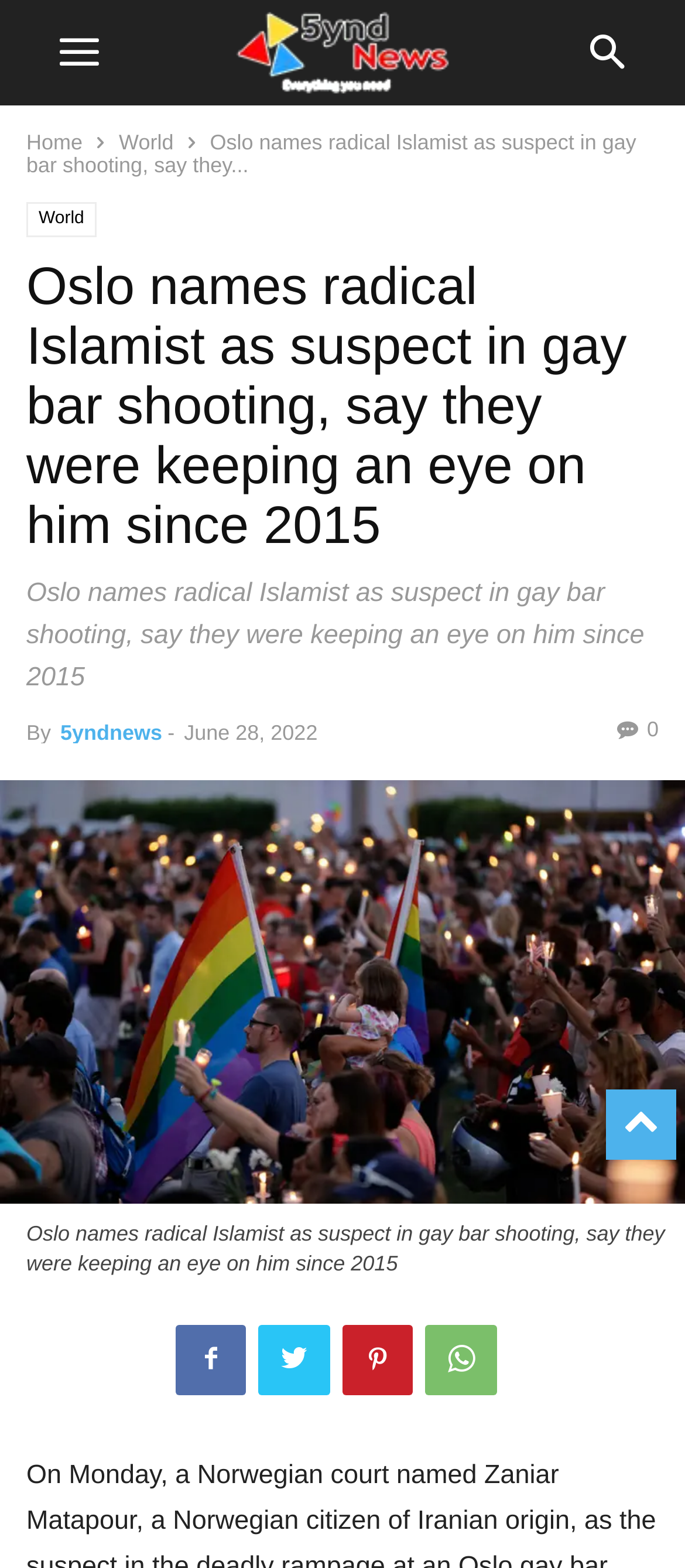Given the content of the image, can you provide a detailed answer to the question?
What is the category of the article?

The category of the article is mentioned at the top of the webpage, next to the 'Home' link. It is displayed as a link with the text 'World'.